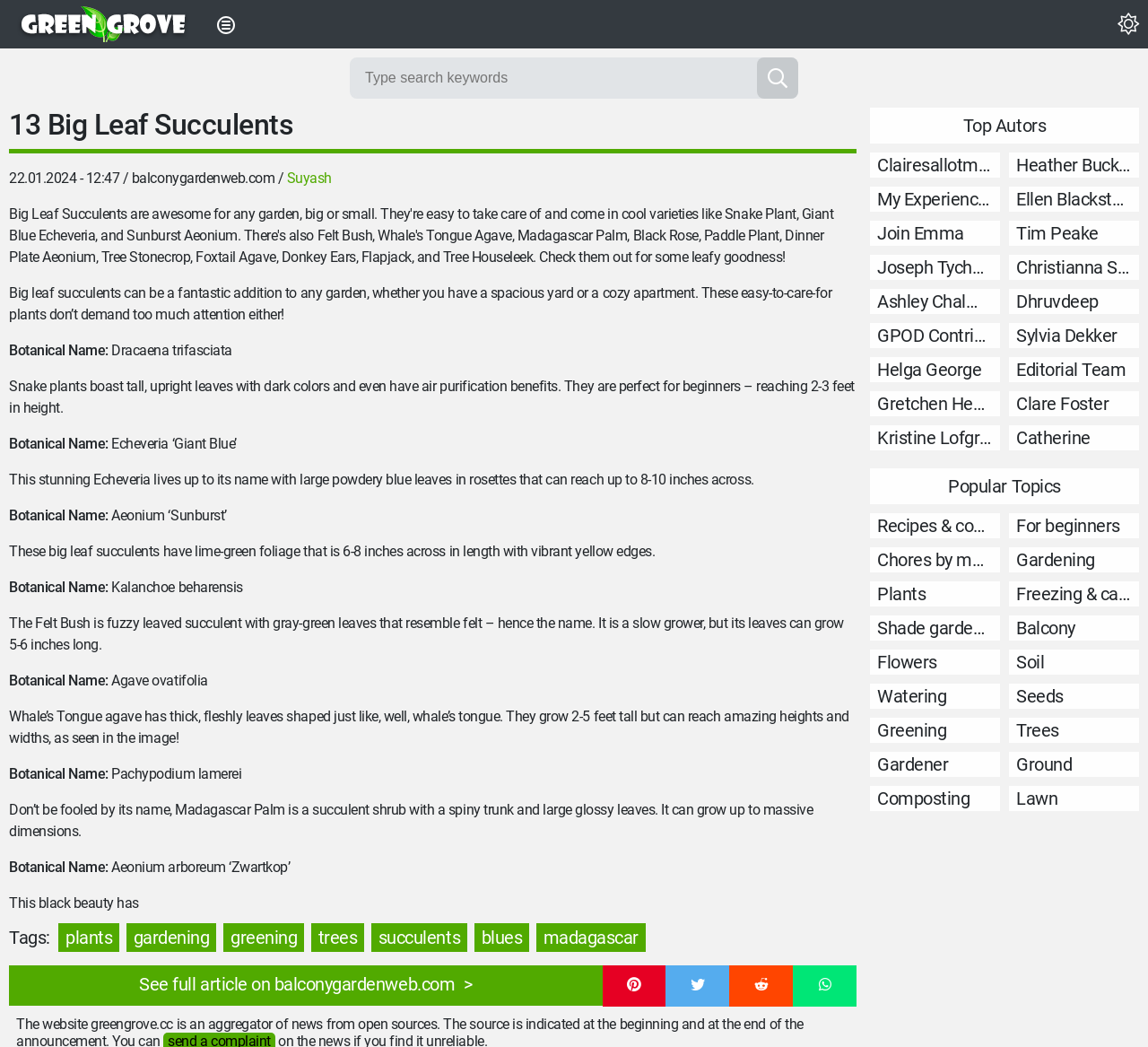Provide a thorough description of the webpage you see.

This webpage is about 13 big leaf succulents, providing information on their botanical names, characteristics, and benefits. At the top, there is a dark mode toggle button and a link to "Gardening Tips, Guides and Tricks on Diy Garden" with an accompanying image. Below this, there is a search box with a disabled search button.

The main content of the webpage is divided into sections, each describing a different type of succulent. The sections are headed by the botanical name of the succulent, followed by a brief description of its characteristics, benefits, and growth habits. There are 13 sections in total, each with a similar format.

On the right-hand side of the webpage, there are links to popular topics, including "Recipes & cooking", "For beginners", "Chores by month", and others. Below this, there is a section titled "Top Autors" with links to various authors, including "Clairesallotment", "Heather Buckner", and others.

At the bottom of the webpage, there are links to tags, including "plants", "gardening", "greening", "trees", "succulents", and "blues". There is also a link to "See full article on balconygardenweb.com" and several social media buttons.